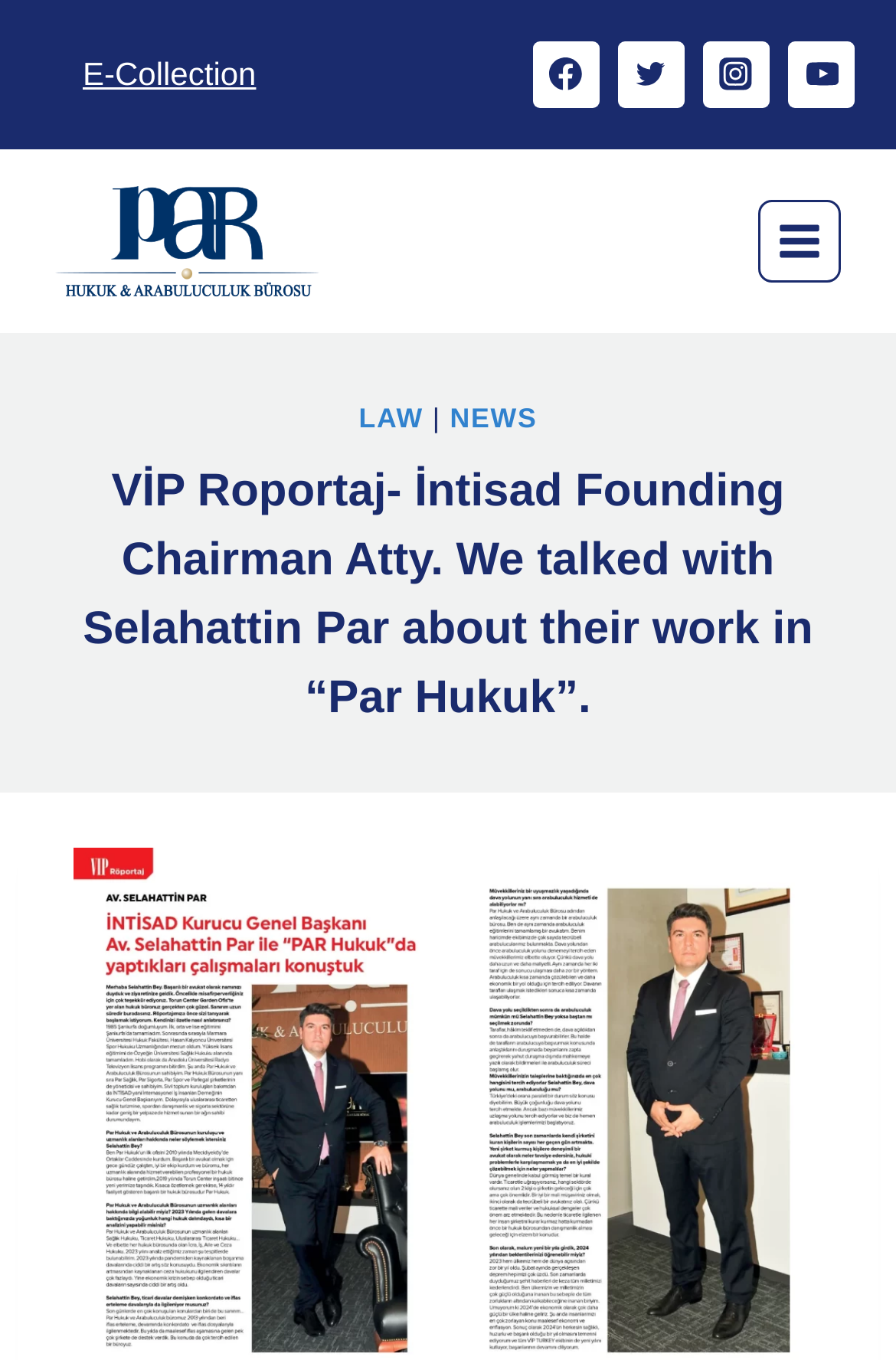Please indicate the bounding box coordinates for the clickable area to complete the following task: "Check the NEWS page". The coordinates should be specified as four float numbers between 0 and 1, i.e., [left, top, right, bottom].

[0.502, 0.295, 0.6, 0.318]